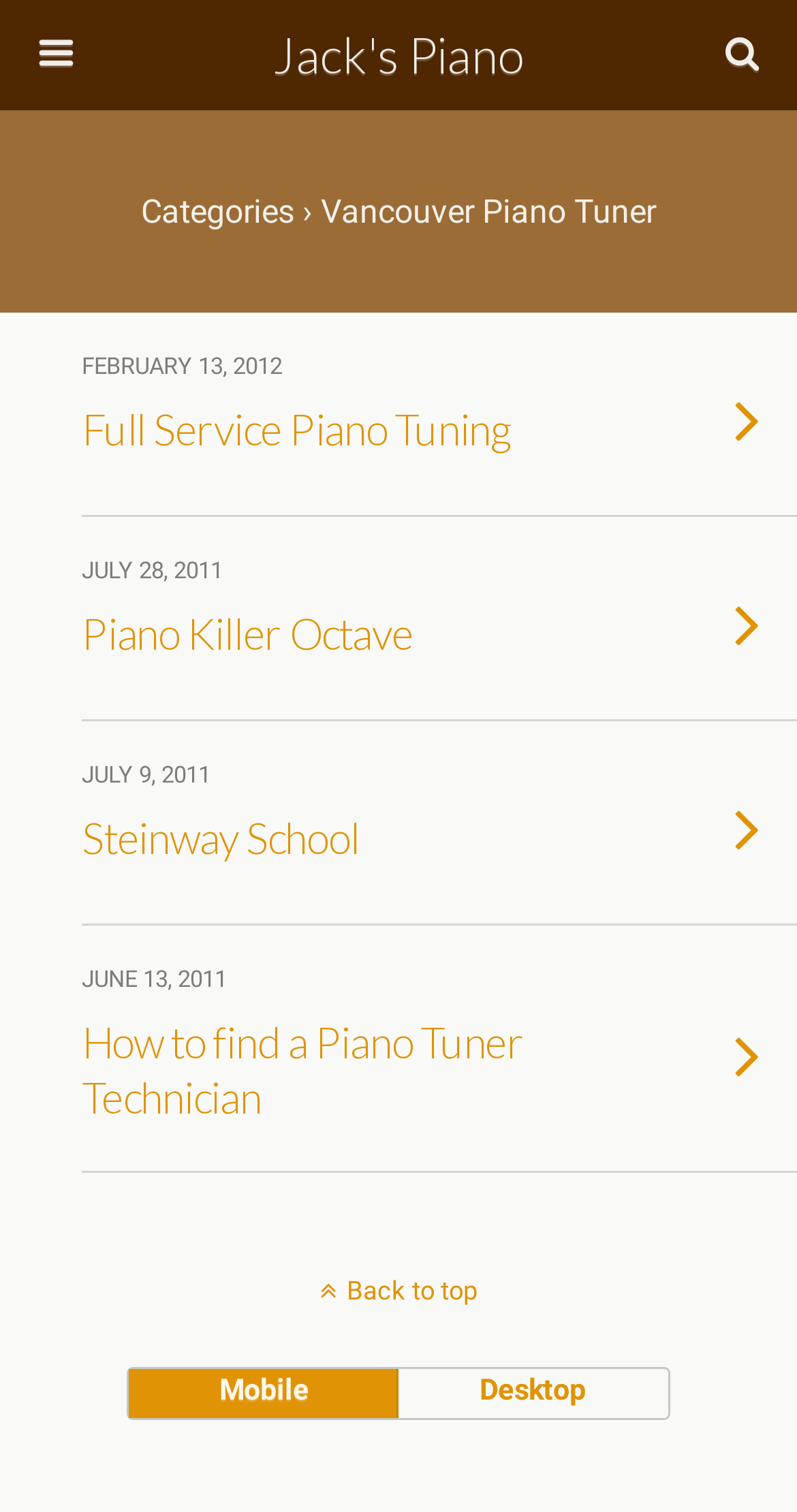Provide a short, one-word or phrase answer to the question below:
What is the name of the piano tuner?

Jack's Piano